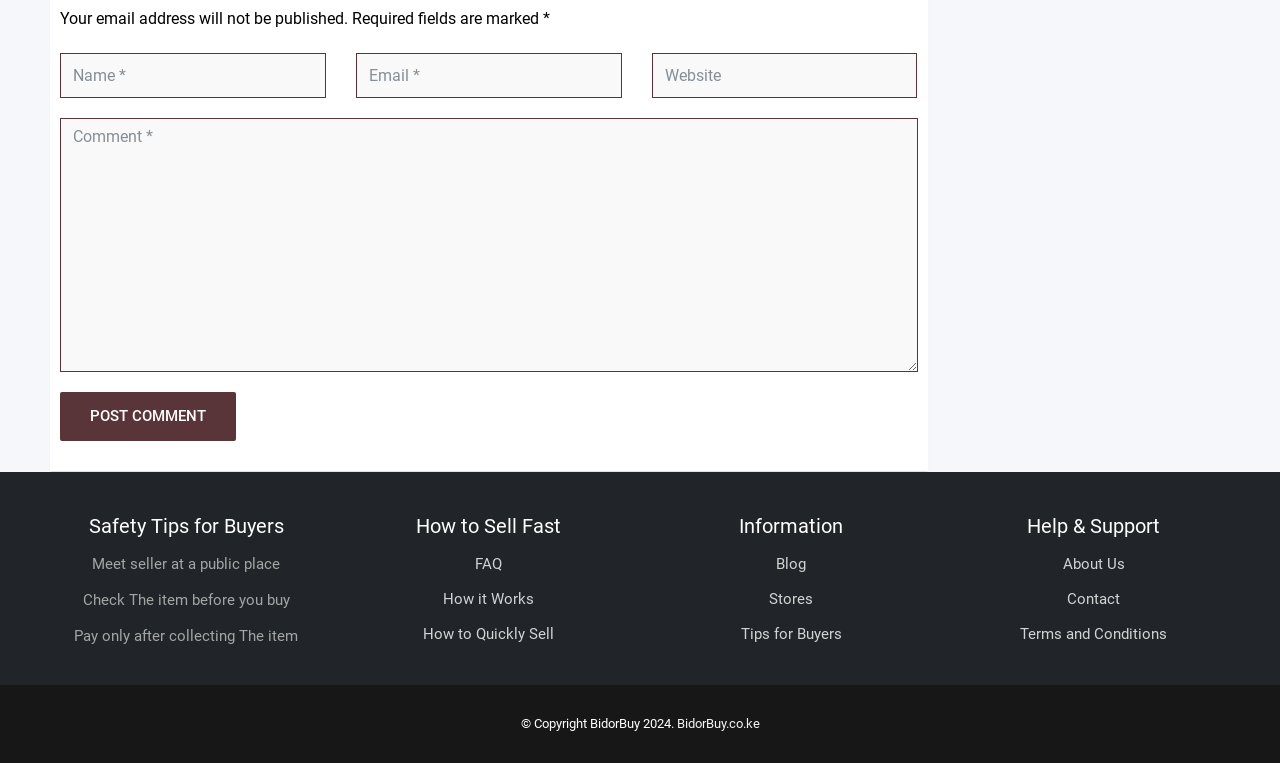Observe the image and answer the following question in detail: What is the purpose of the comment section?

The comment section is composed of four text boxes for name, email, website, and comment, and a 'Post Comment' button. This suggests that the purpose of the comment section is to allow users to leave a comment.